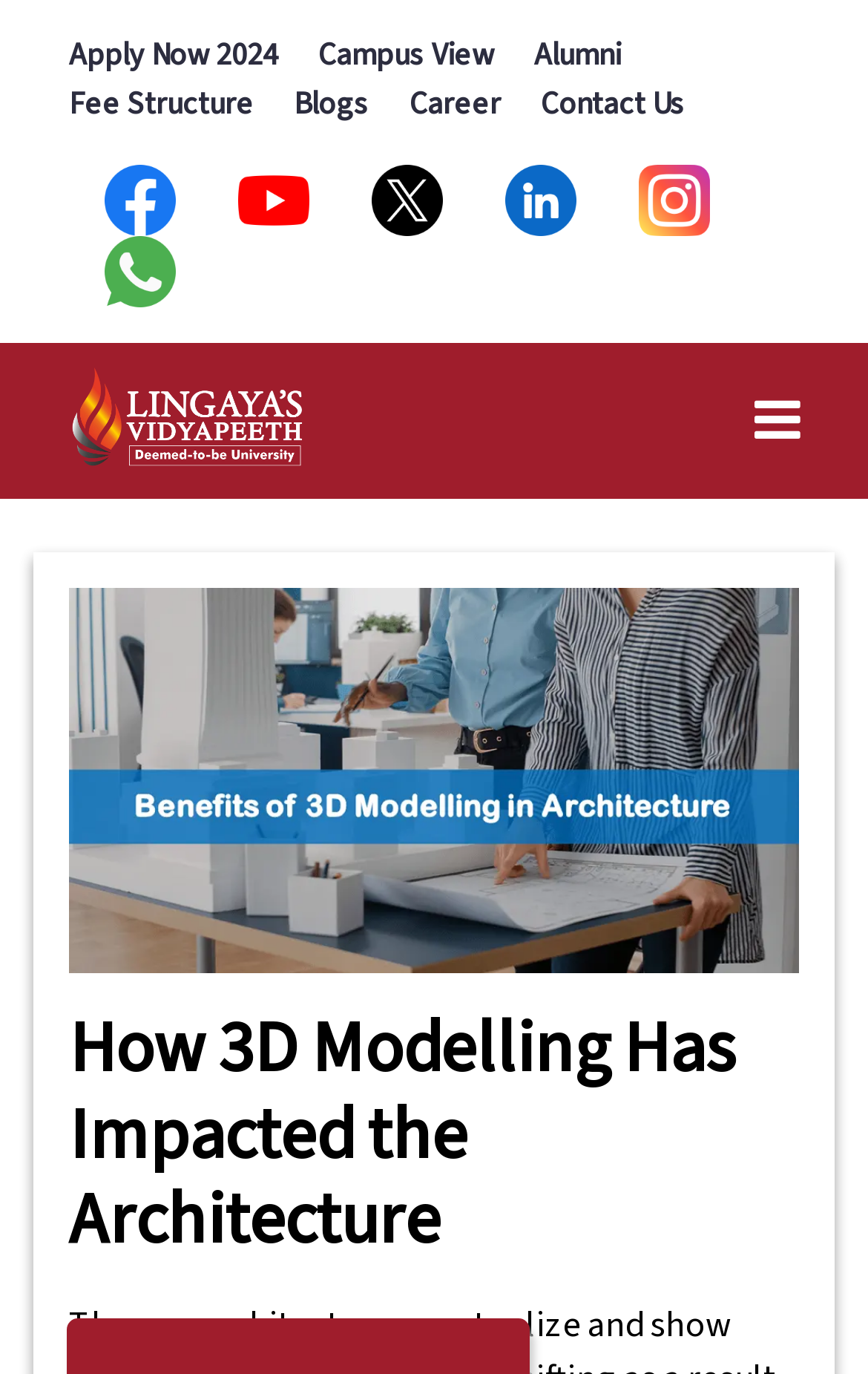Please determine the bounding box coordinates of the element's region to click for the following instruction: "Read the blog on How 3D Modelling Has Impacted the Architecture".

[0.079, 0.733, 0.921, 0.92]